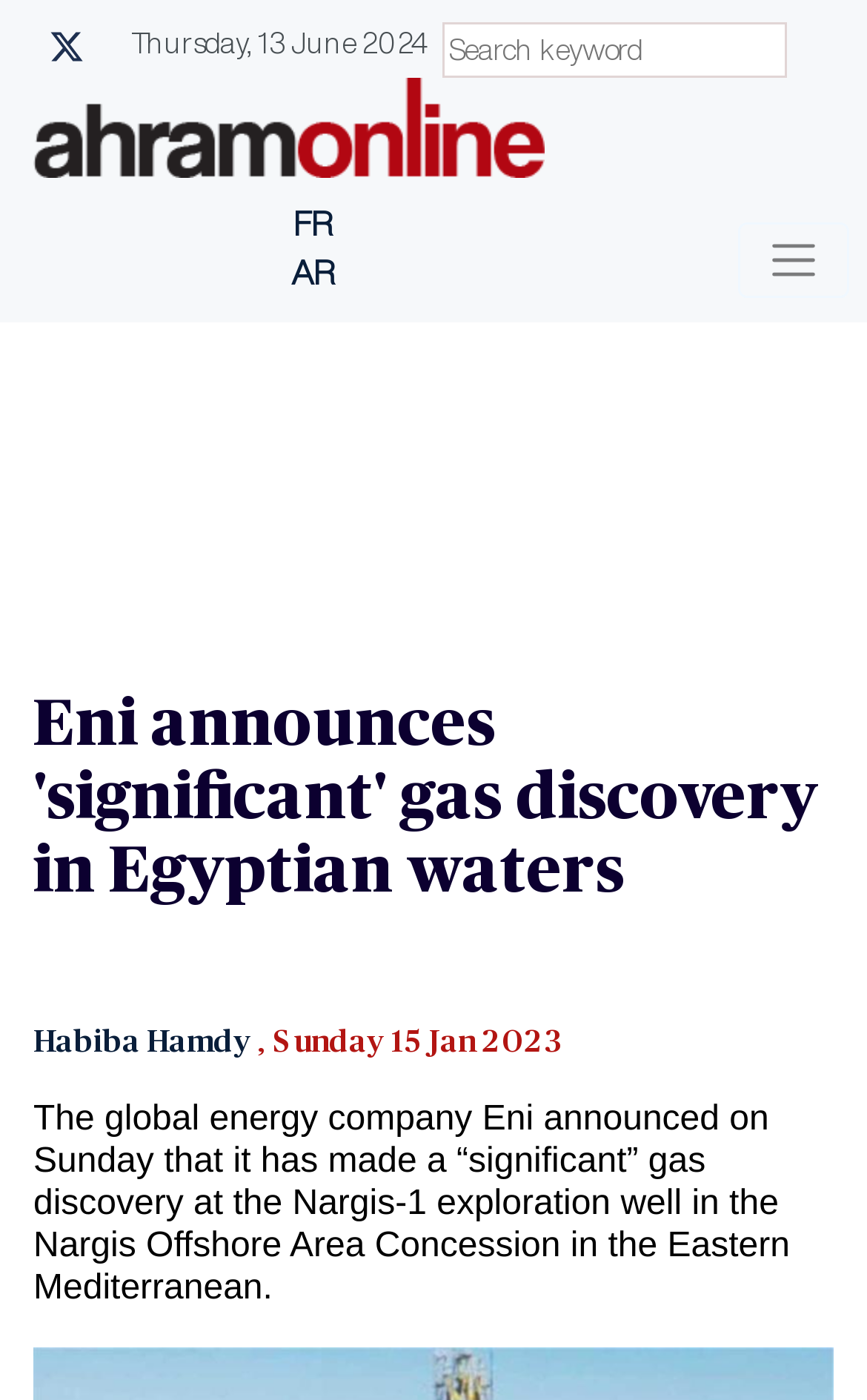Using the provided description Home, find the bounding box coordinates for the UI element. Provide the coordinates in (top-left x, top-left y, bottom-right x, bottom-right y) format, ensuring all values are between 0 and 1.

None